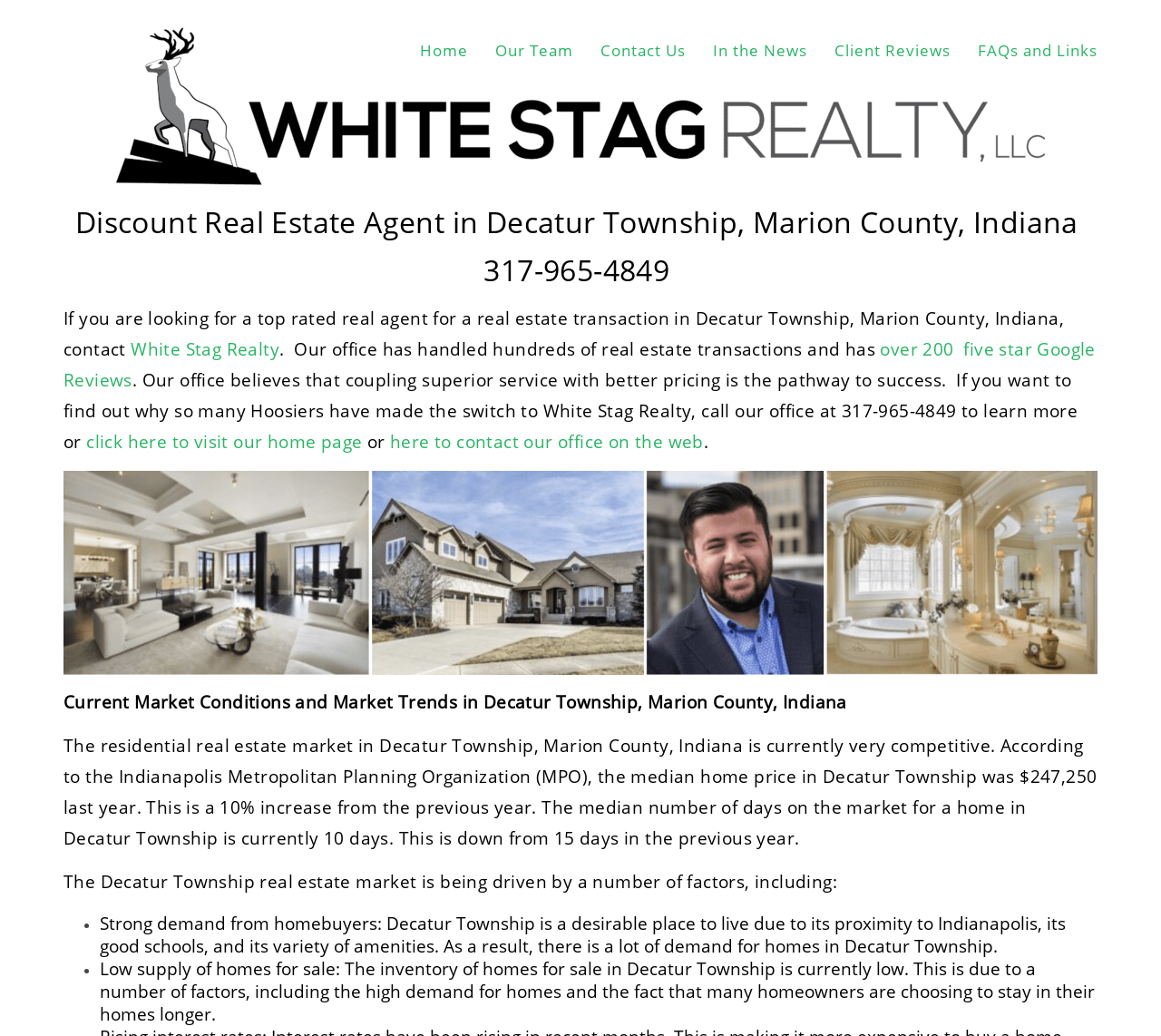Please mark the bounding box coordinates of the area that should be clicked to carry out the instruction: "Read 'Client Reviews'".

[0.719, 0.026, 0.819, 0.071]